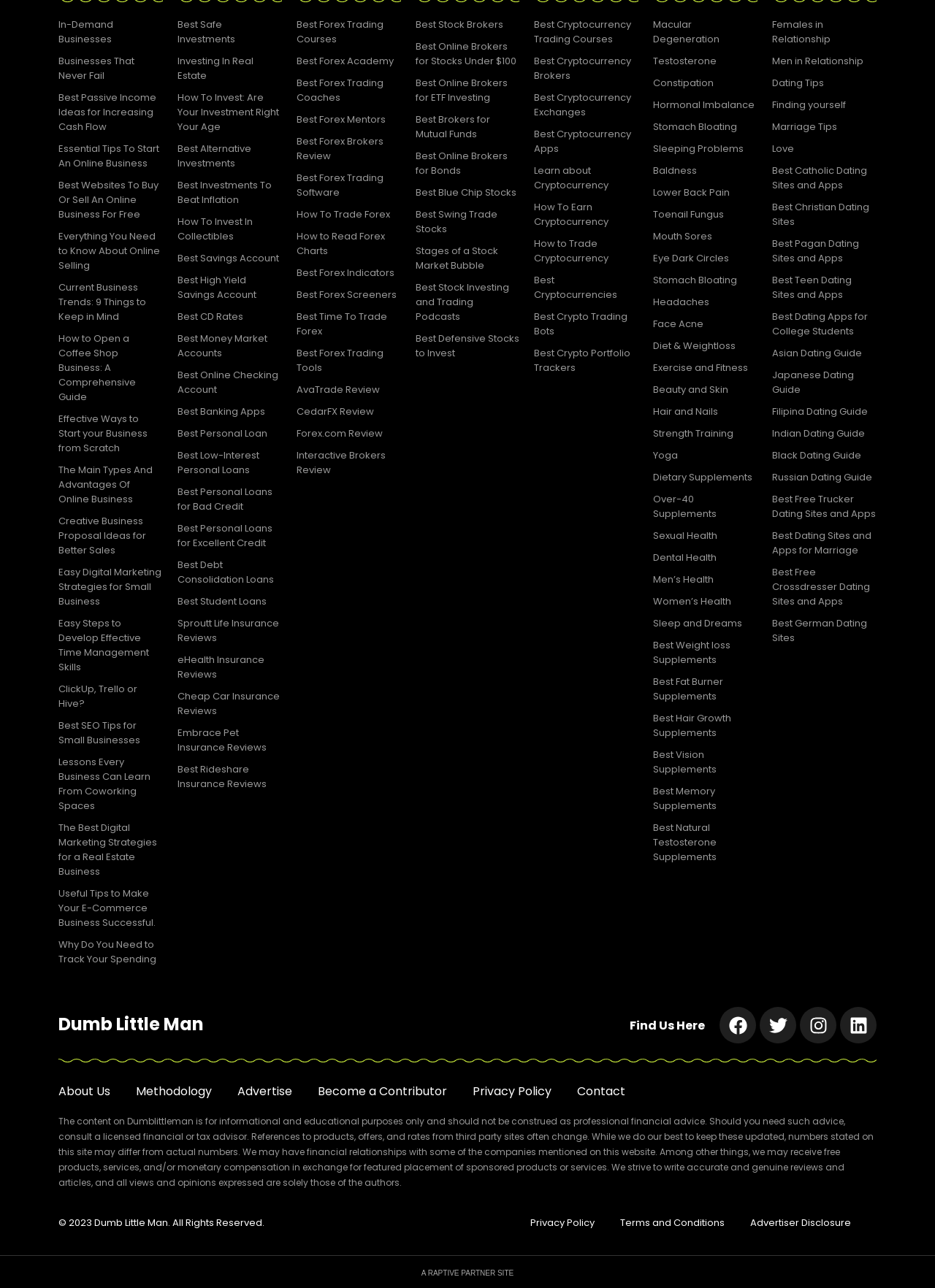Determine the bounding box coordinates for the area you should click to complete the following instruction: "Read about 'Best Passive Income Ideas for Increasing Cash Flow'".

[0.062, 0.068, 0.174, 0.107]